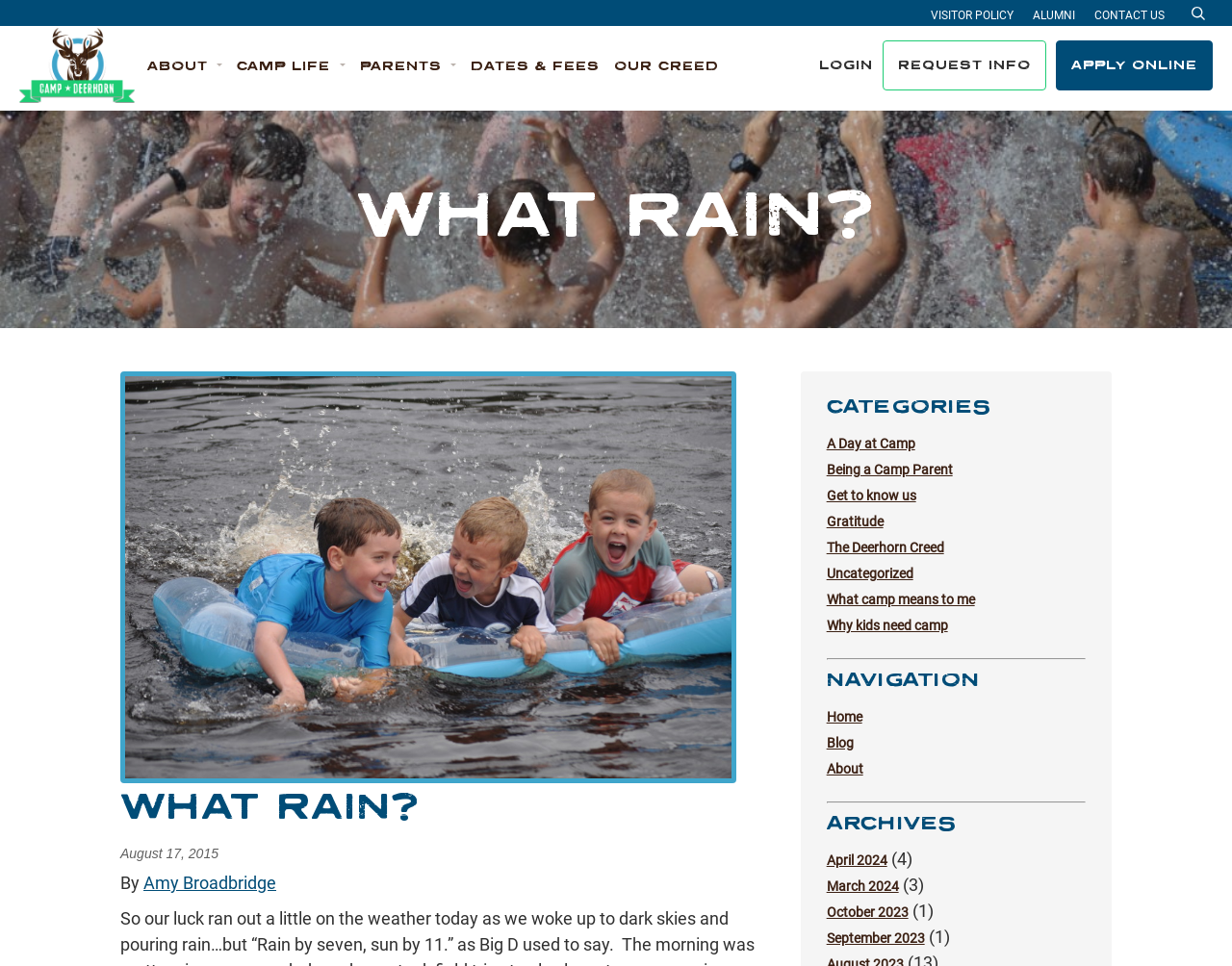How many categories are there?
Based on the image content, provide your answer in one word or a short phrase.

7